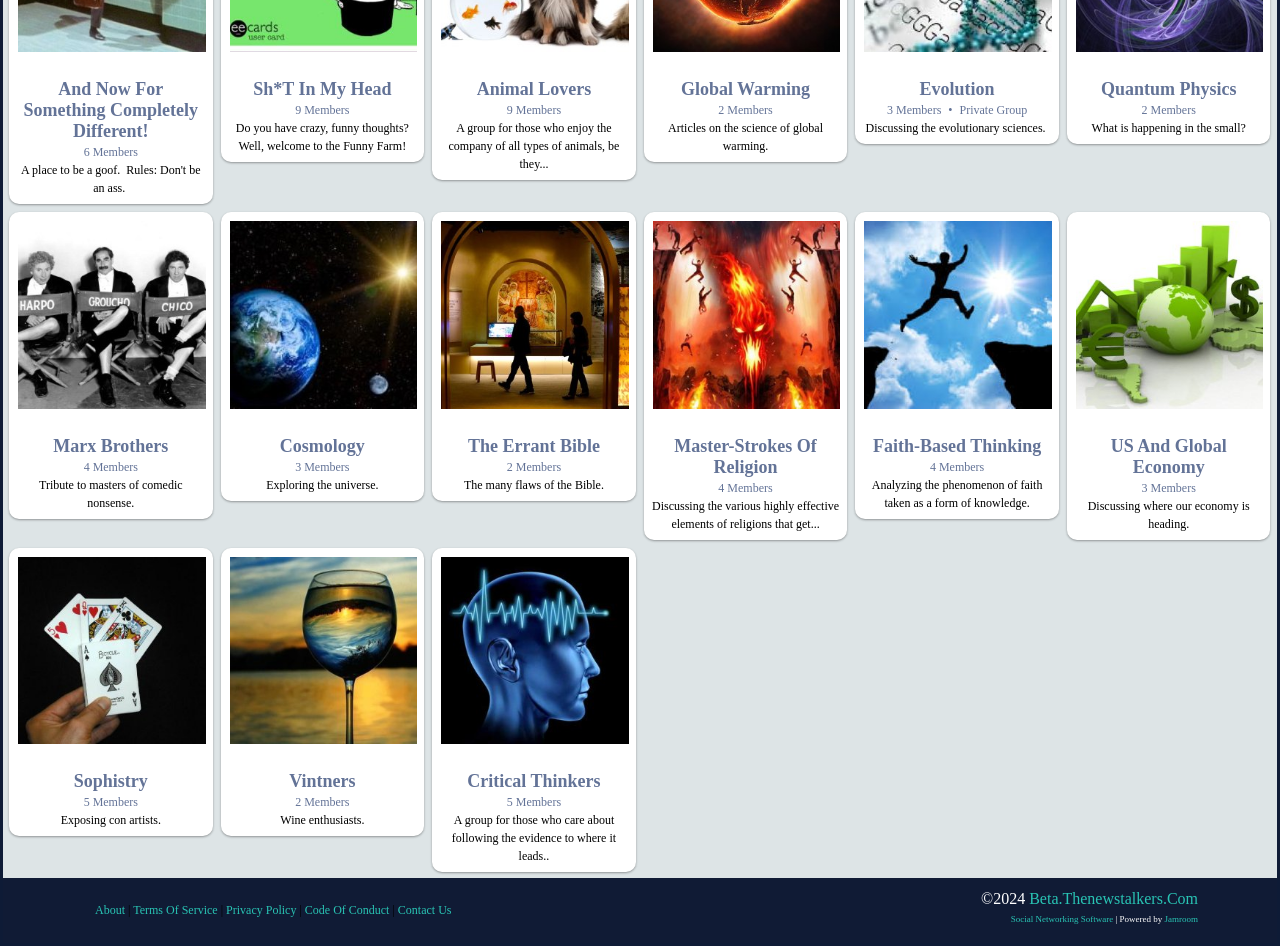Provide the bounding box coordinates for the specified HTML element described in this description: "contact us". The coordinates should be four float numbers ranging from 0 to 1, in the format [left, top, right, bottom].

[0.311, 0.955, 0.353, 0.97]